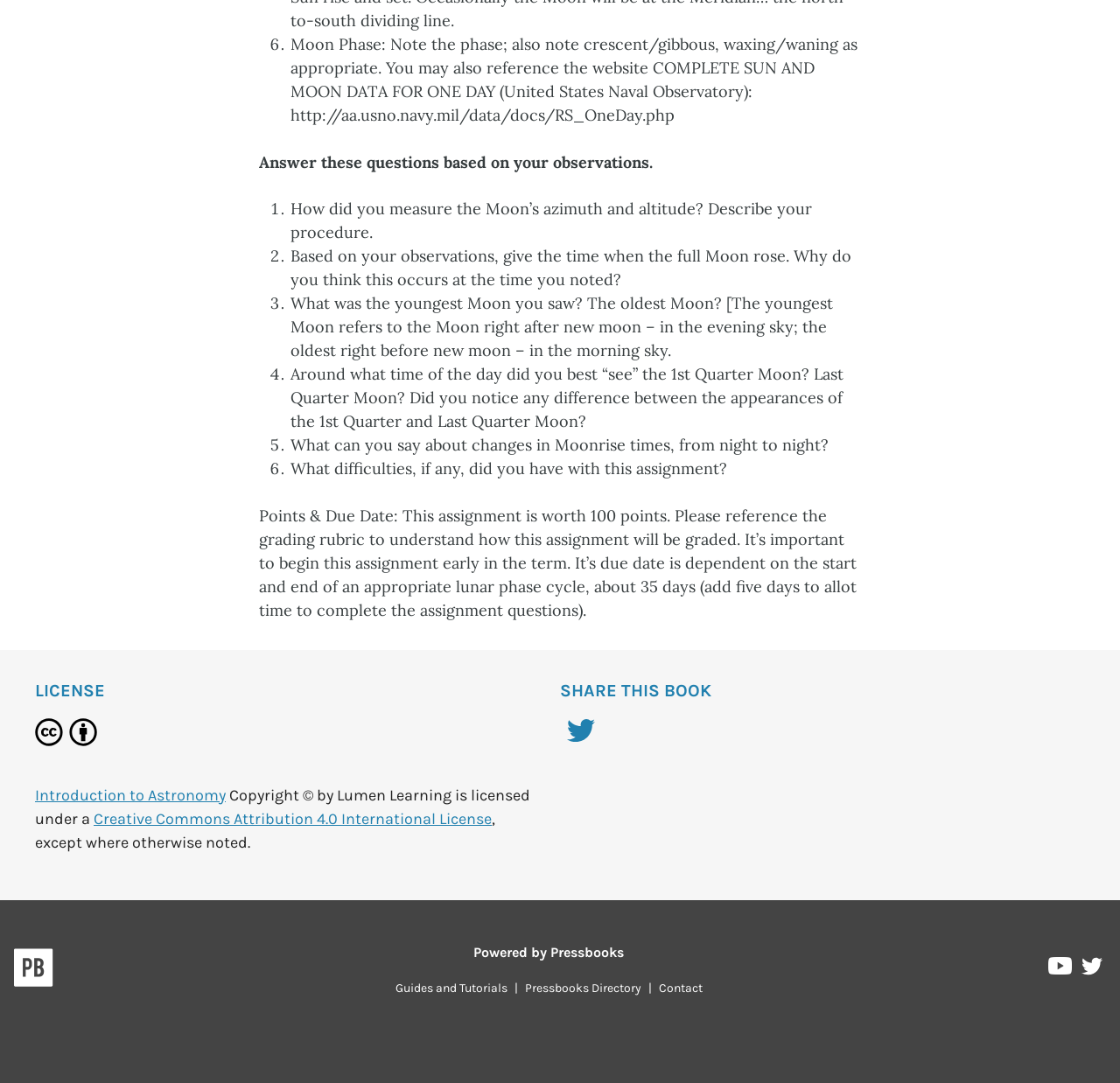Please provide the bounding box coordinates for the element that needs to be clicked to perform the instruction: "Share this book on Twitter". The coordinates must consist of four float numbers between 0 and 1, formatted as [left, top, right, bottom].

[0.5, 0.663, 0.538, 0.695]